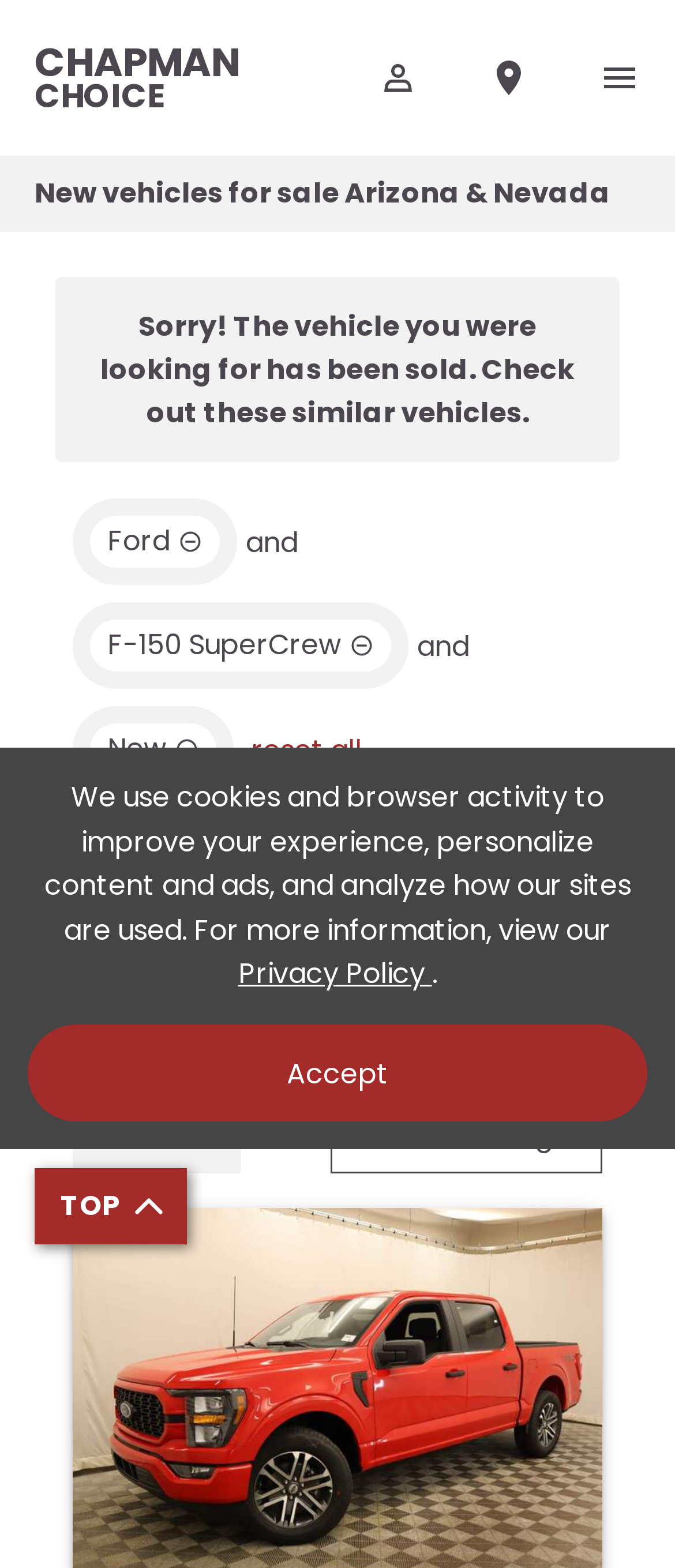Please provide the bounding box coordinates for the element that needs to be clicked to perform the following instruction: "Click the Chapman Choice link". The coordinates should be given as four float numbers between 0 and 1, i.e., [left, top, right, bottom].

[0.0, 0.006, 0.415, 0.093]